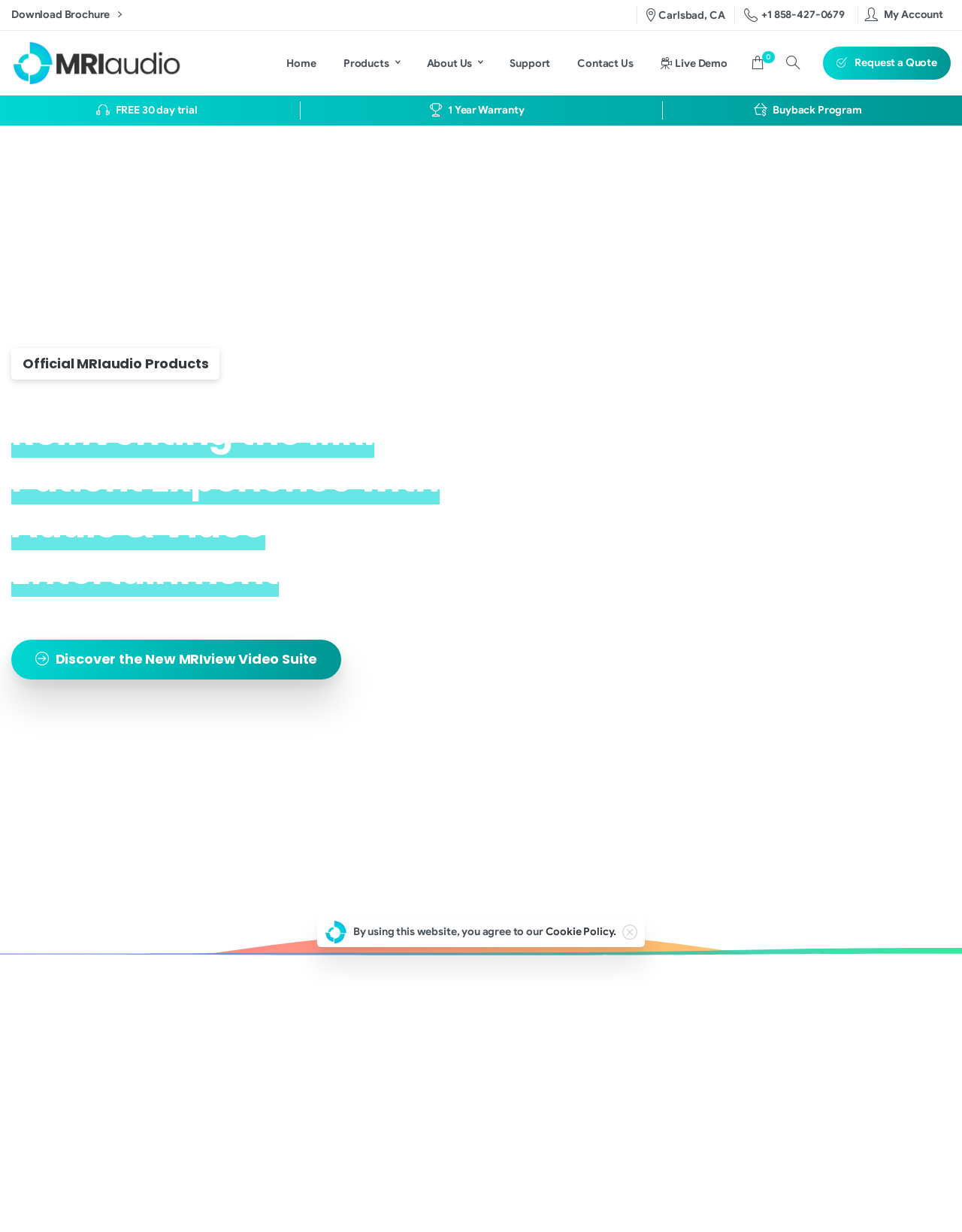Provide the bounding box coordinates of the section that needs to be clicked to accomplish the following instruction: "Go to my account."

[0.898, 0.007, 0.98, 0.018]